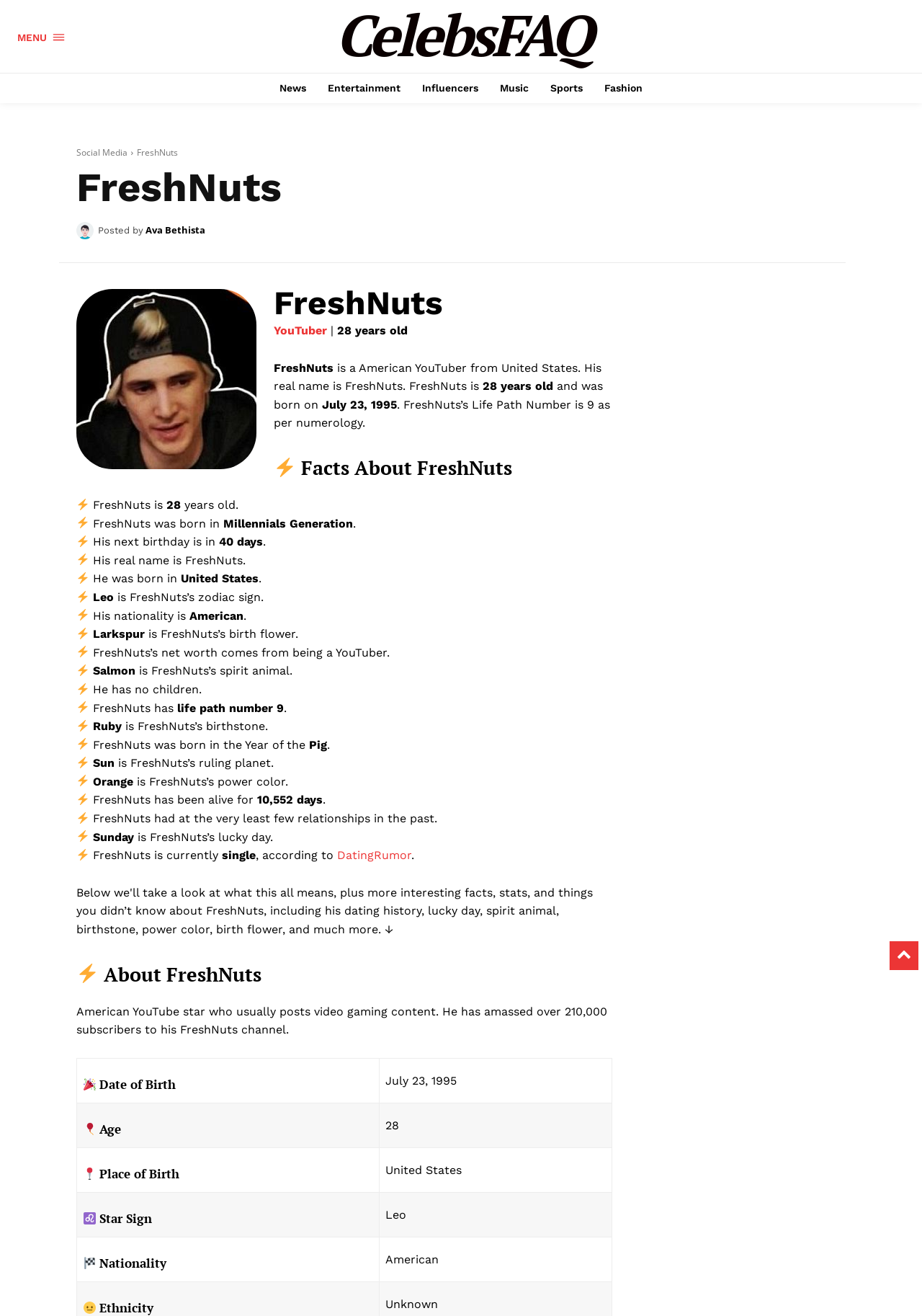What is FreshNuts's zodiac sign?
Answer the question with as much detail as you can, using the image as a reference.

I found the answer by looking at the text 'Leo is FreshNuts’s zodiac sign.' which is located below the image with the symbol '⚡'.